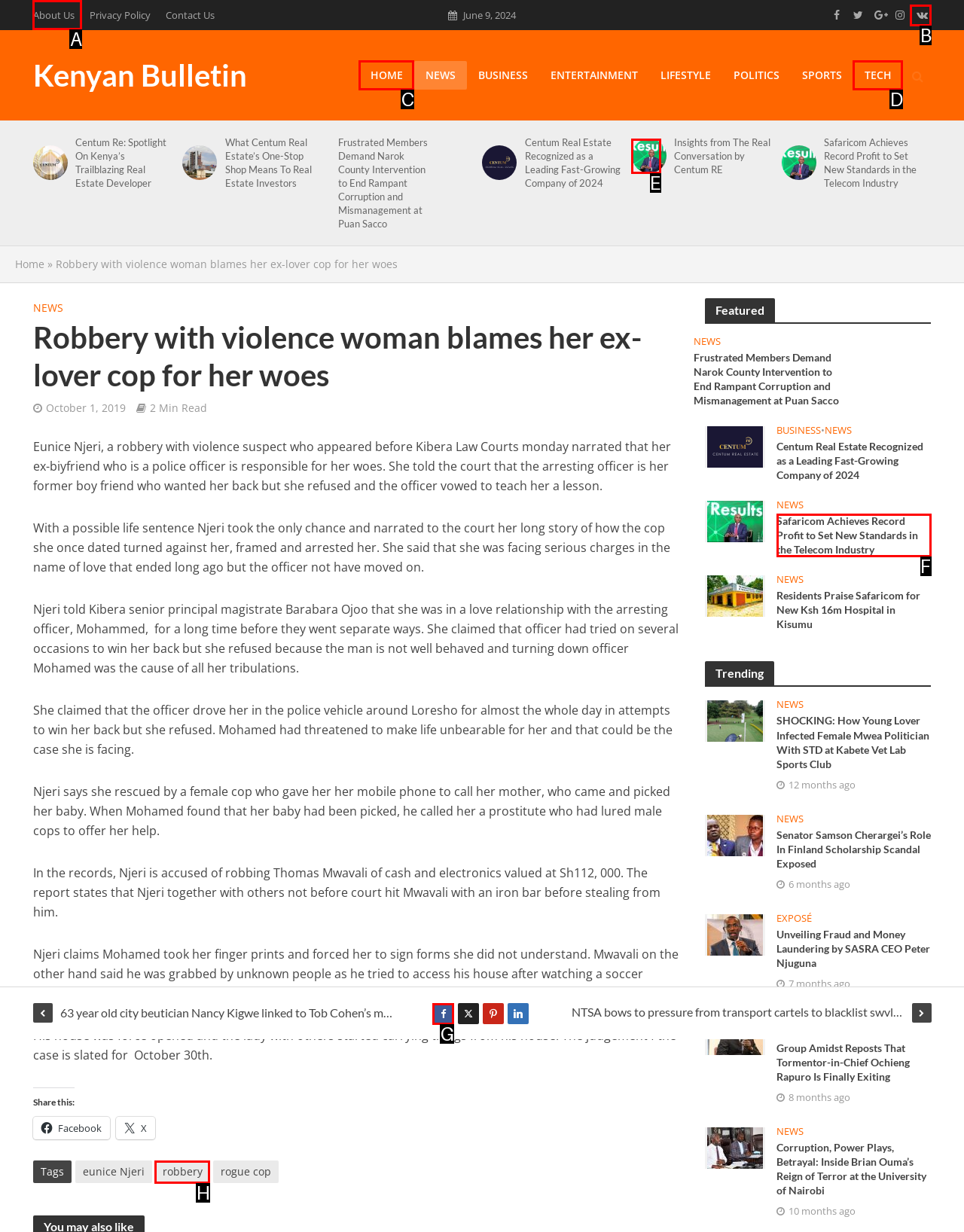Tell me the letter of the correct UI element to click for this instruction: Click on the 'About Us' link. Answer with the letter only.

A